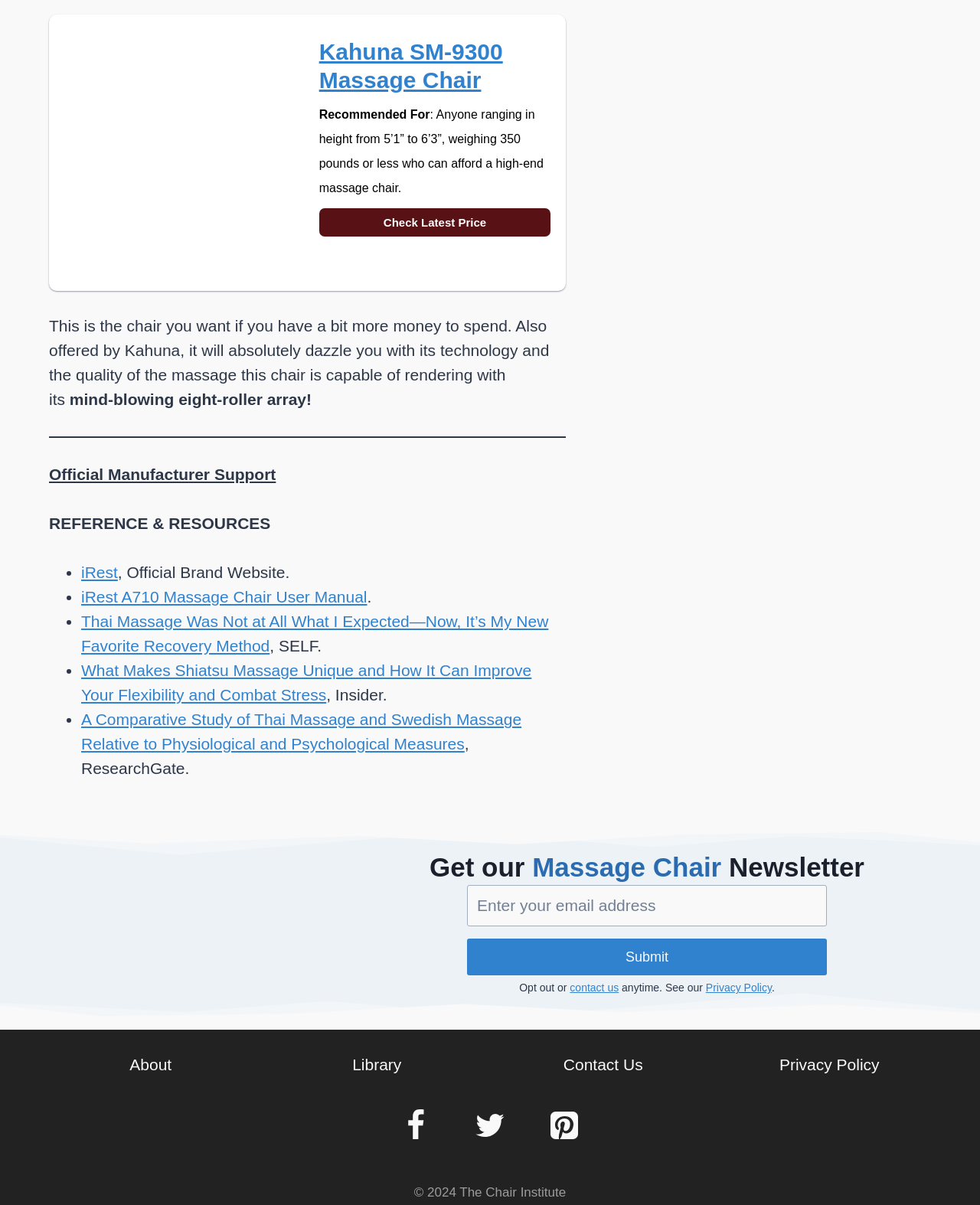What is the name of the massage chair model?
Please provide a full and detailed response to the question.

The name of the massage chair model is mentioned in the link and image descriptions as 'Kahuna SM-9300 Massage Chair'.